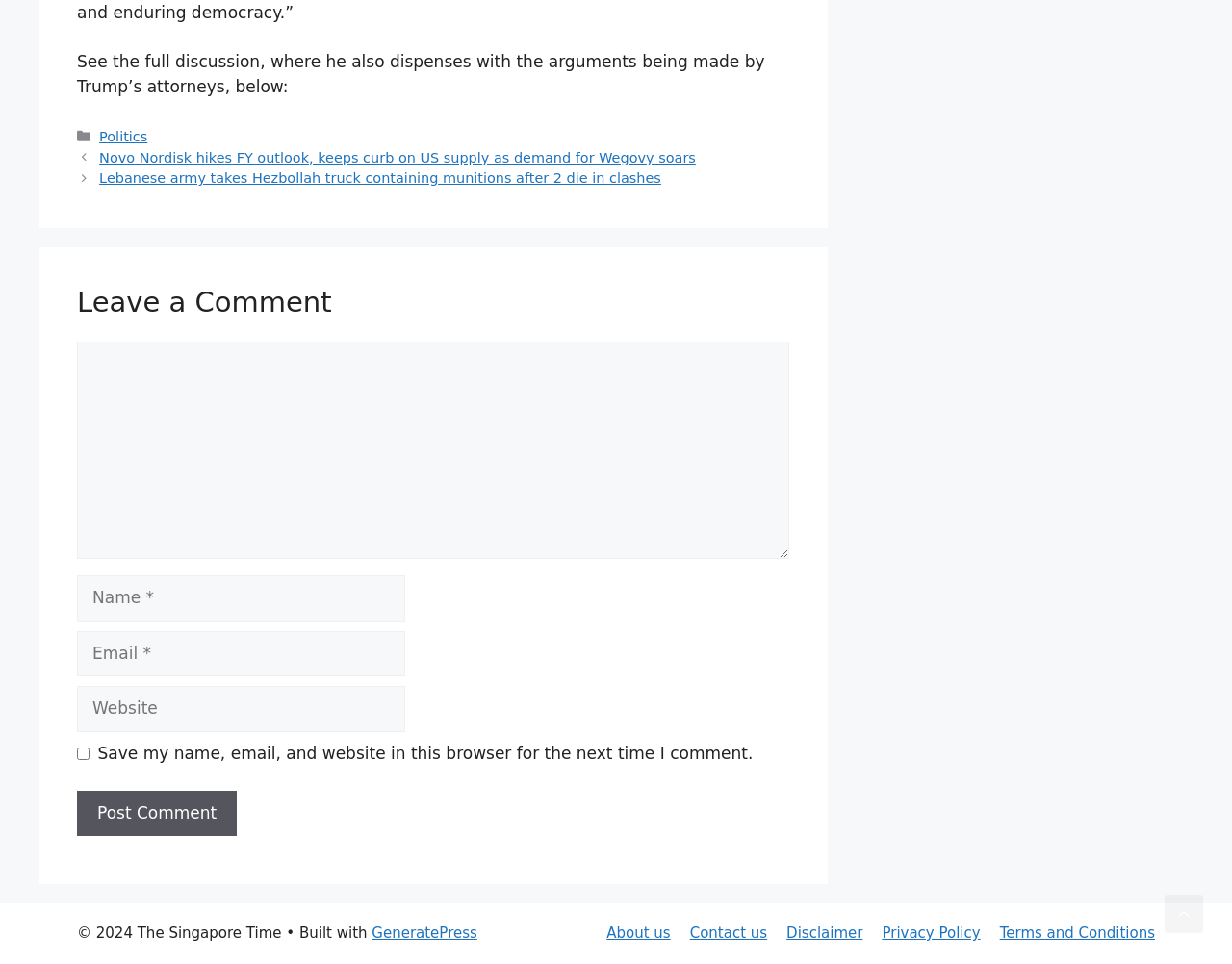Find the bounding box coordinates of the clickable area that will achieve the following instruction: "Enter your name".

[0.062, 0.597, 0.329, 0.644]